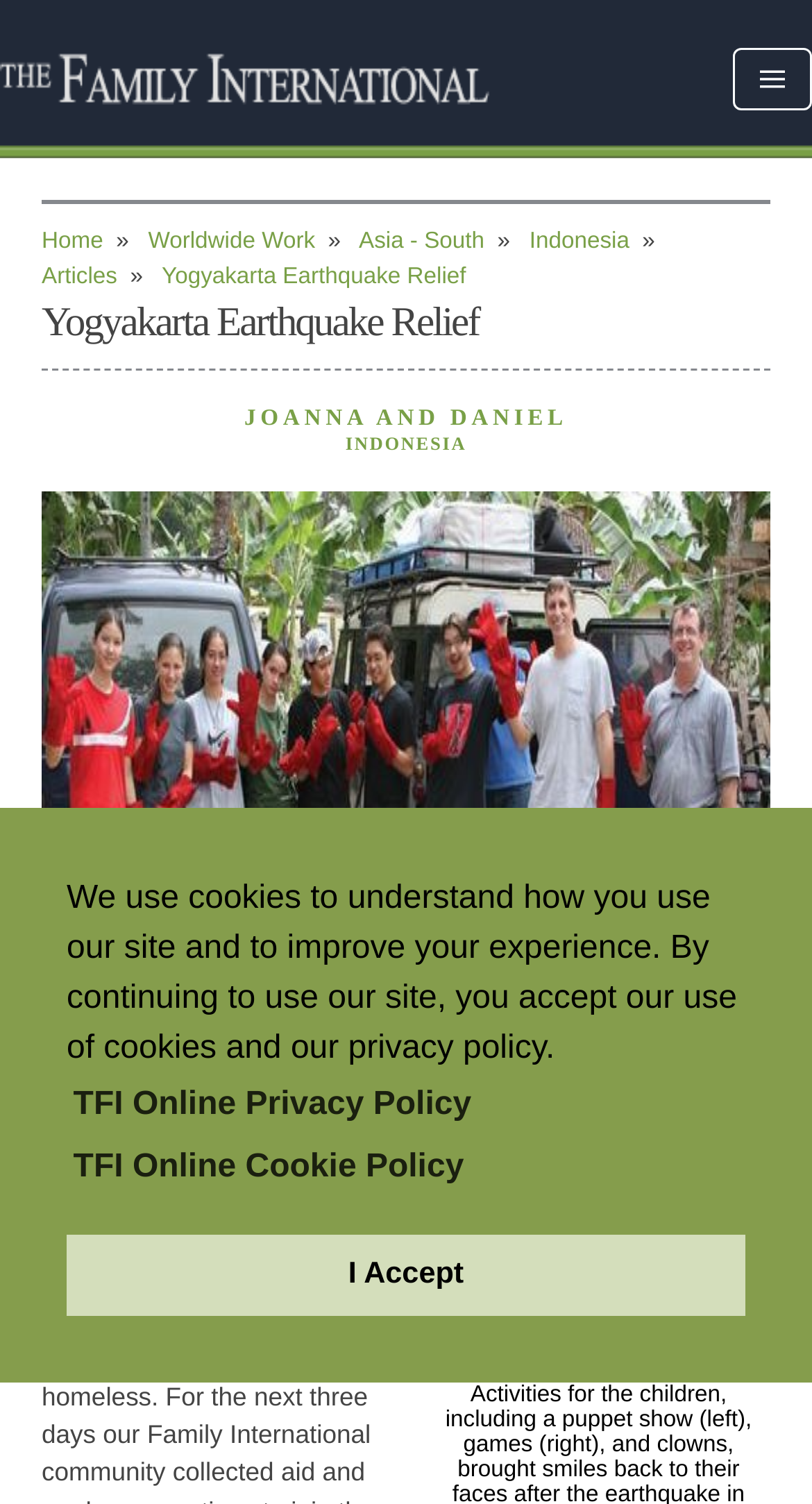Utilize the information from the image to answer the question in detail:
What is the location of the earthquake relief effort?

The location of the earthquake relief effort can be inferred from the static text elements on the webpage, which mention 'Yogyakarta Earthquake Relief' and 'INDONESIA'. This suggests that the relief effort is taking place in Yogyakarta, Indonesia.